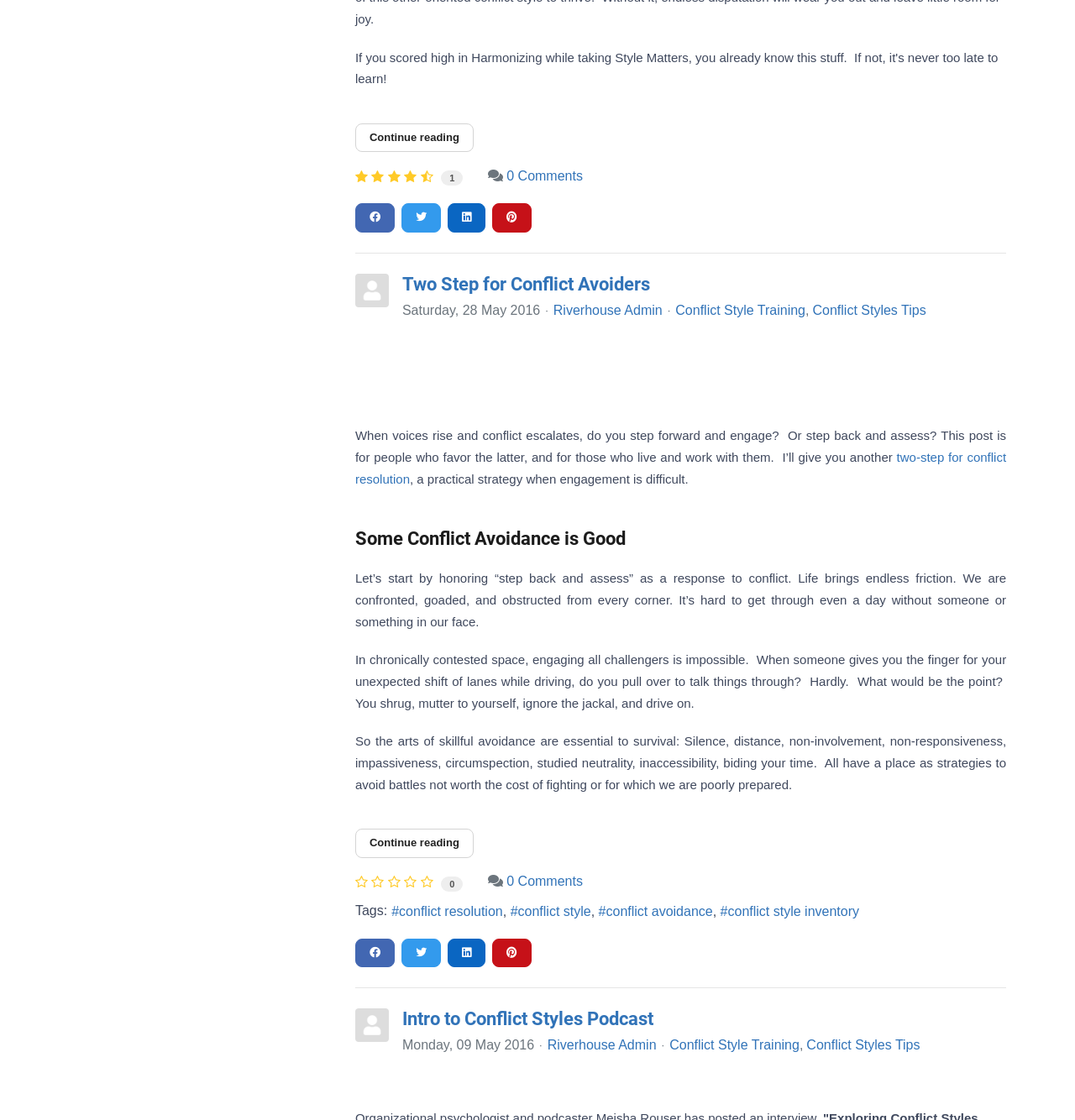Kindly determine the bounding box coordinates for the clickable area to achieve the given instruction: "Vote for this post".

[0.41, 0.152, 0.431, 0.165]